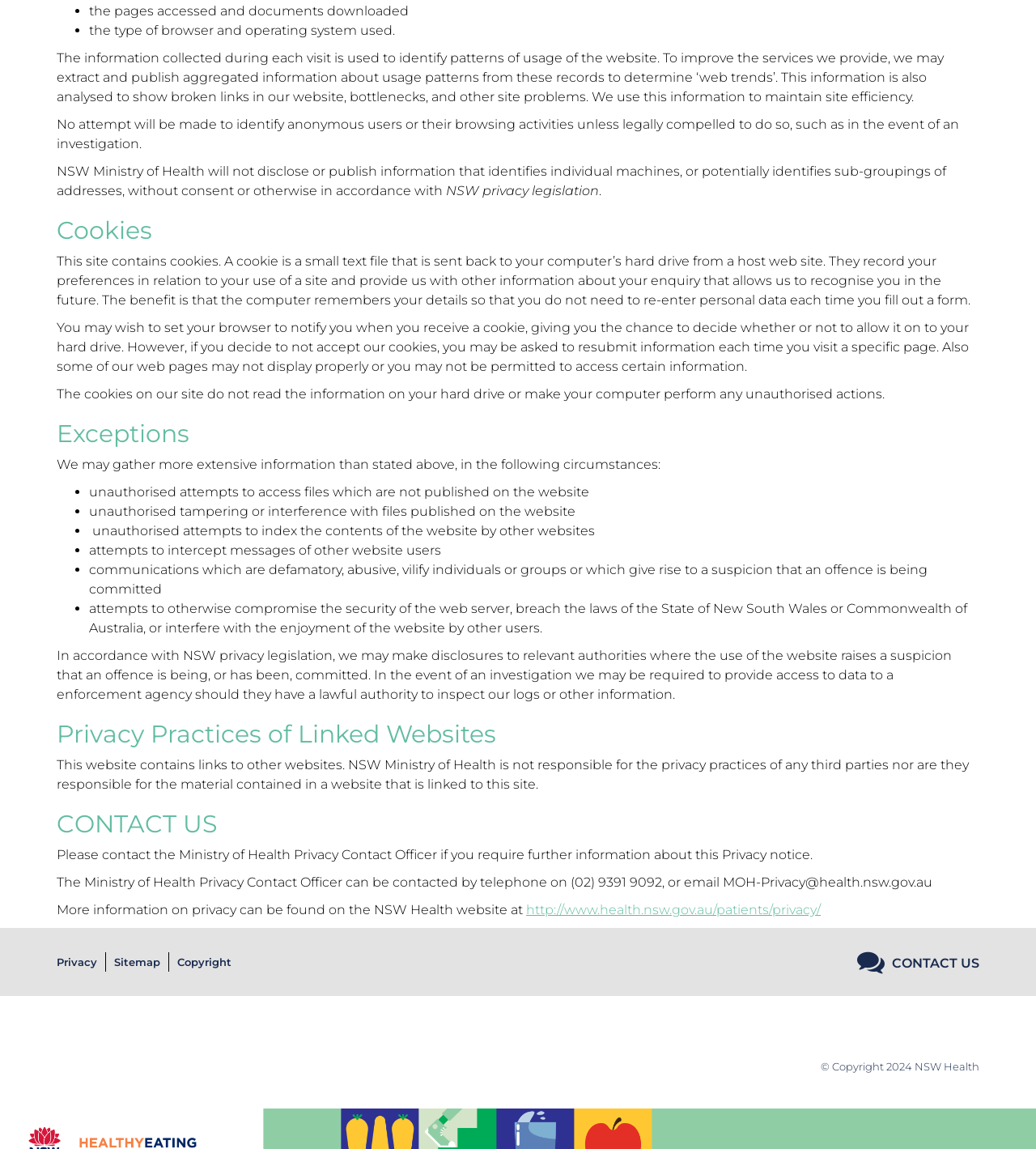Show the bounding box coordinates for the HTML element as described: "Contact us".

[0.827, 0.822, 0.945, 0.847]